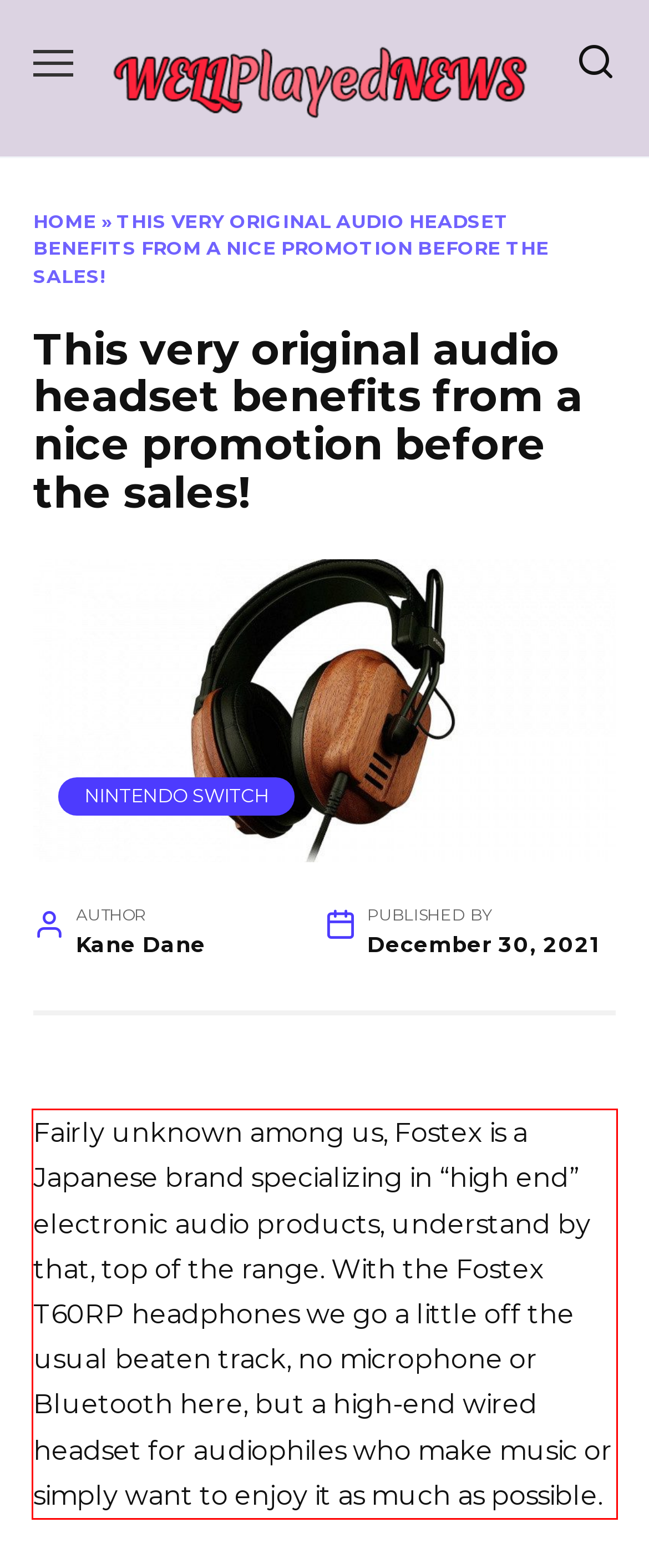Given a screenshot of a webpage containing a red bounding box, perform OCR on the text within this red bounding box and provide the text content.

Fairly unknown among us, Fostex is a Japanese brand specializing in “high end” electronic audio products, understand by that, top of the range. With the Fostex T60RP headphones we go a little off the usual beaten track, no microphone or Bluetooth here, but a high-end wired headset for audiophiles who make music or simply want to enjoy it as much as possible.